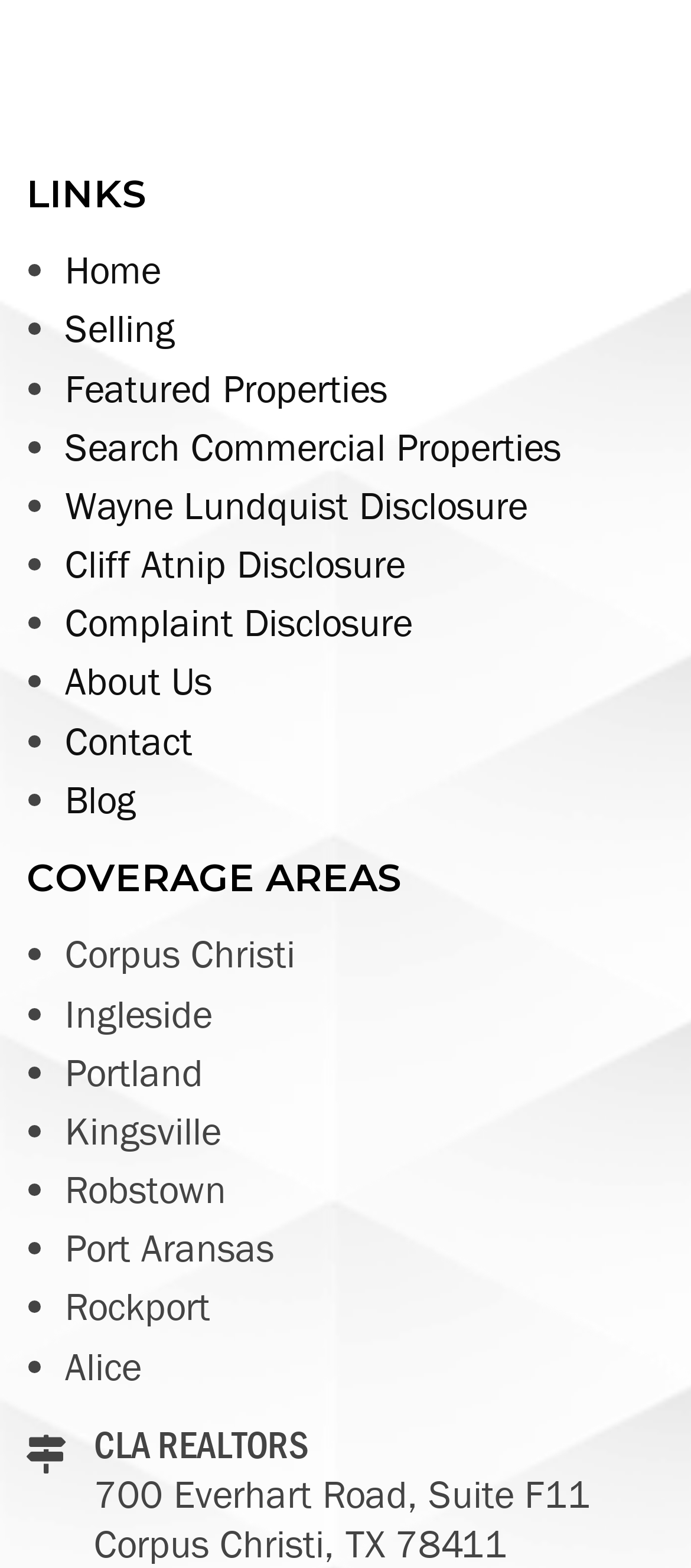Locate the bounding box coordinates of the clickable area needed to fulfill the instruction: "Click on Home".

[0.094, 0.157, 0.232, 0.189]